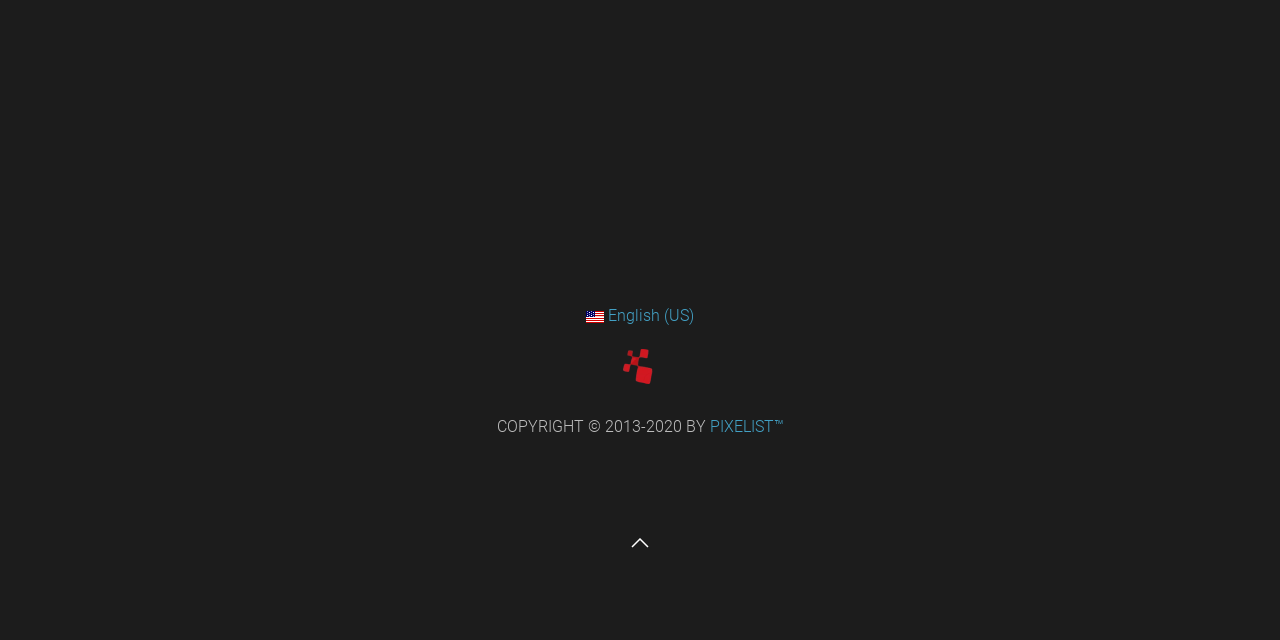Predict the bounding box for the UI component with the following description: "English (US)".

[0.452, 0.466, 0.548, 0.521]